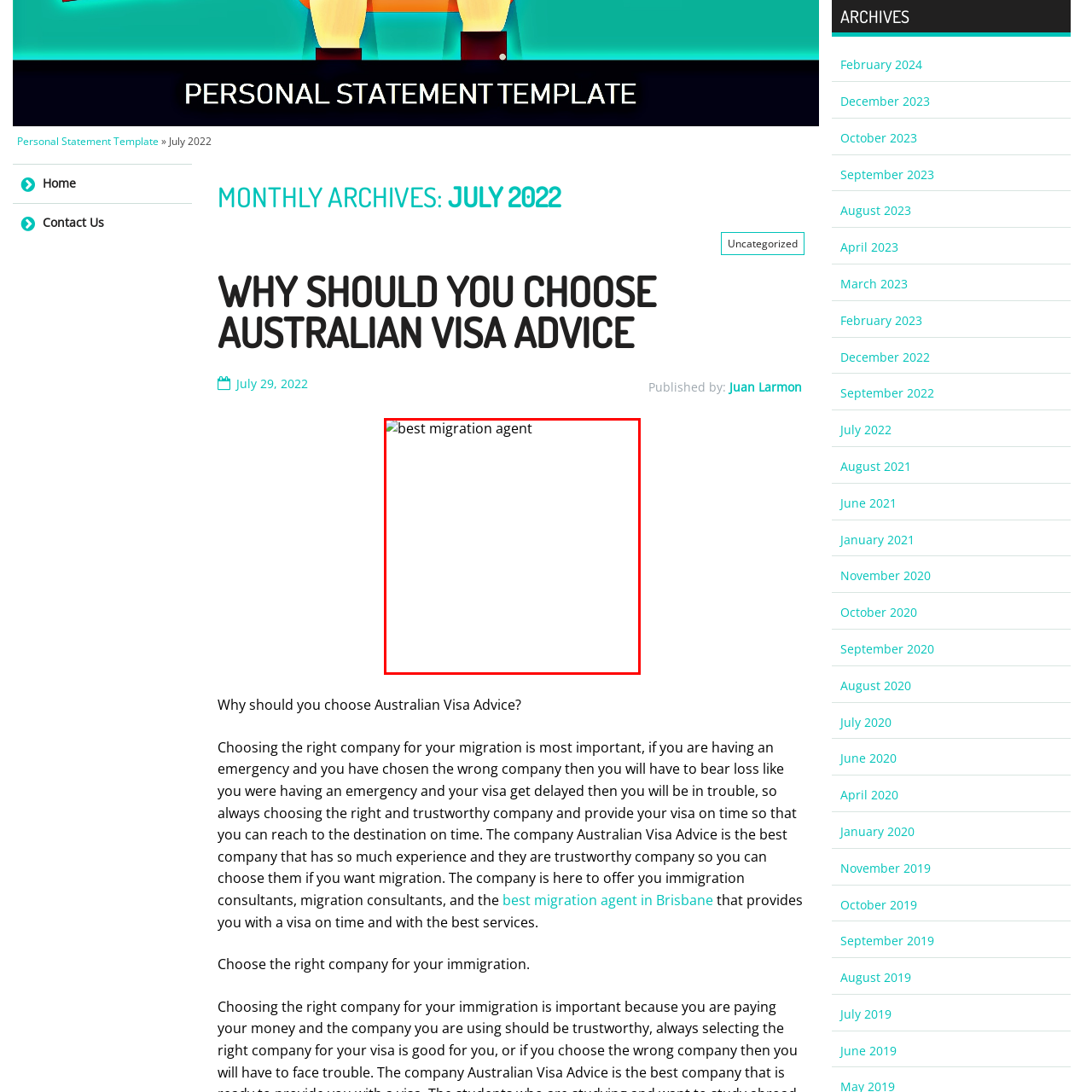What is the purpose of the visual representation?
Inspect the image area outlined by the red bounding box and deliver a detailed response to the question, based on the elements you observe.

The visual representation likely aims to attract individuals seeking immigration advice, emphasizing the expertise and trustworthiness associated with the service, as stated in the caption.